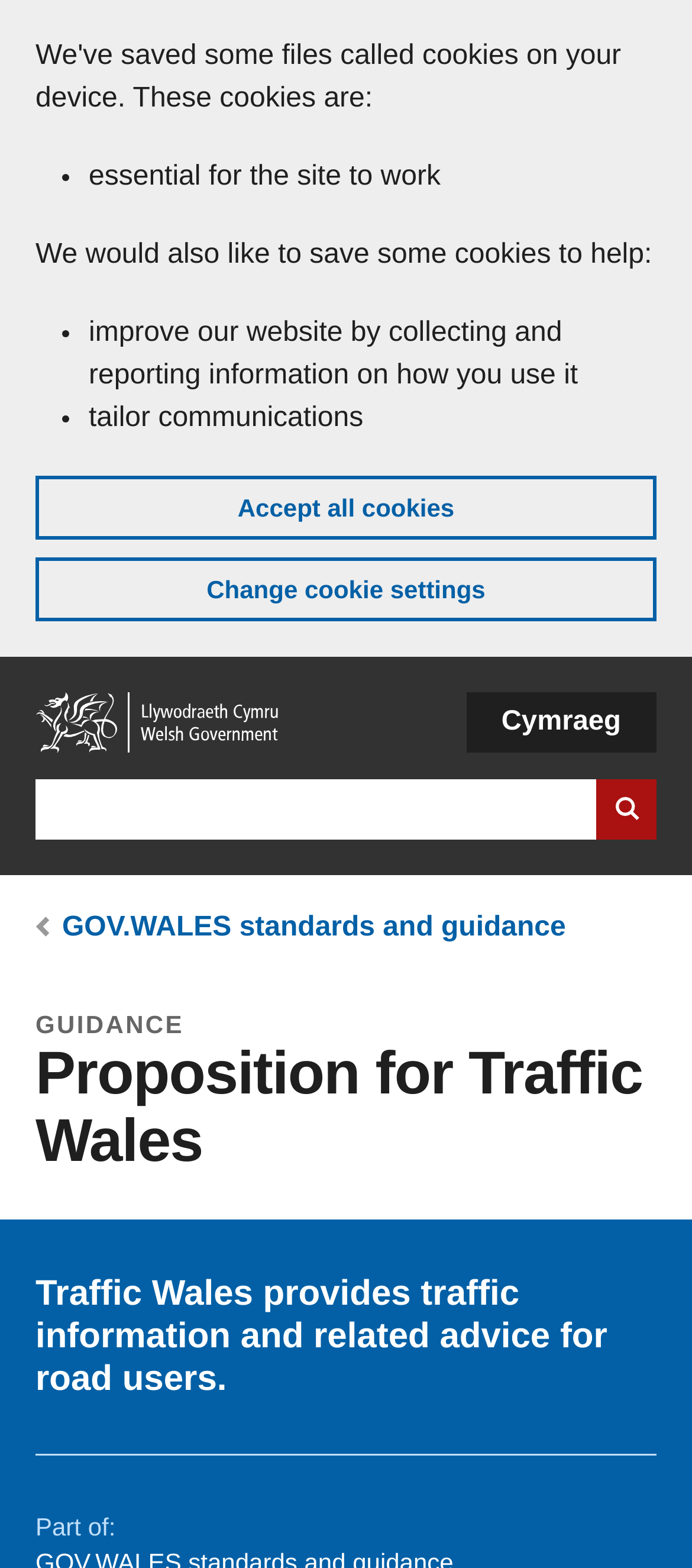Identify the primary heading of the webpage and provide its text.

Proposition for Traffic Wales